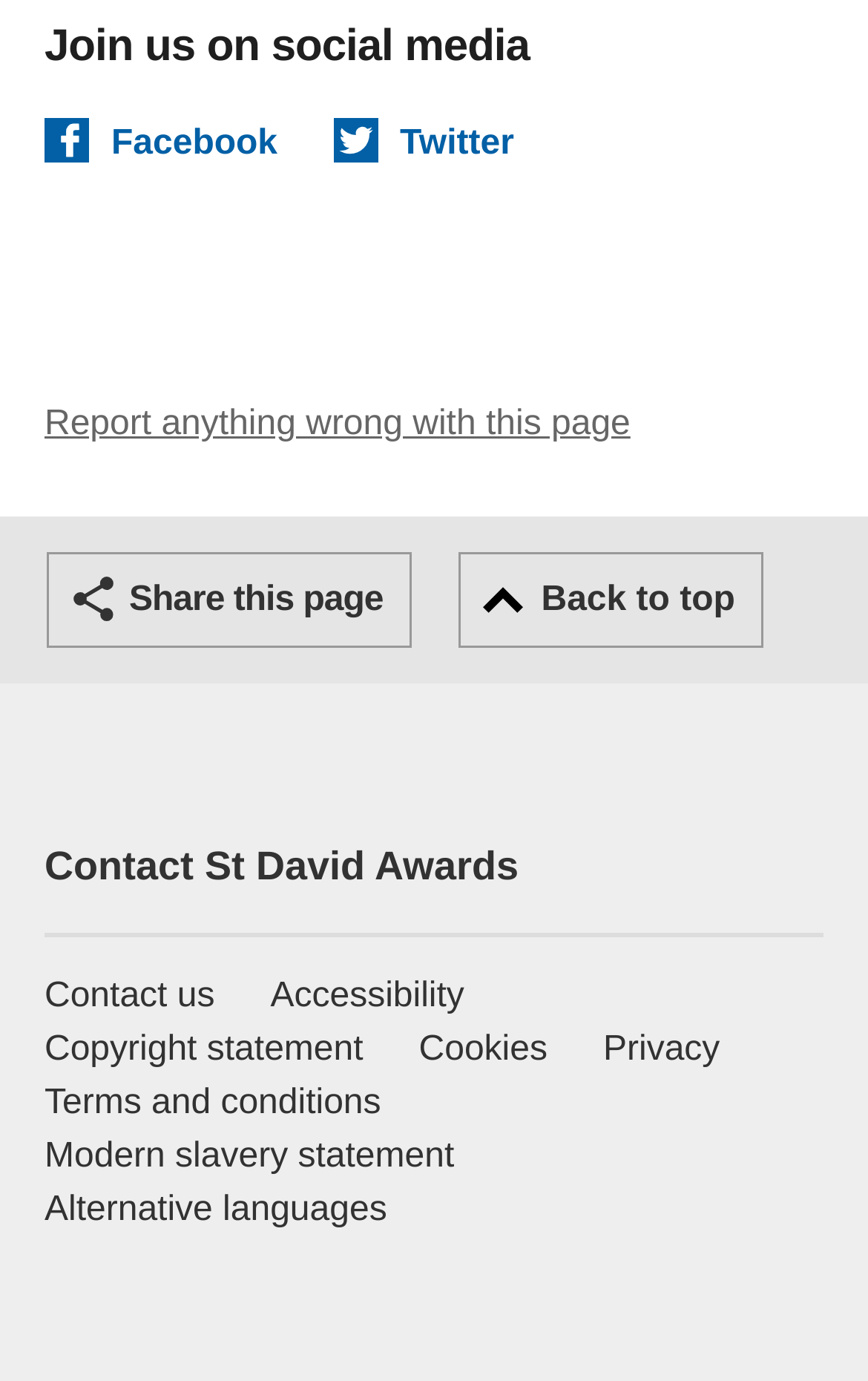How many footer links are there?
Using the screenshot, give a one-word or short phrase answer.

7